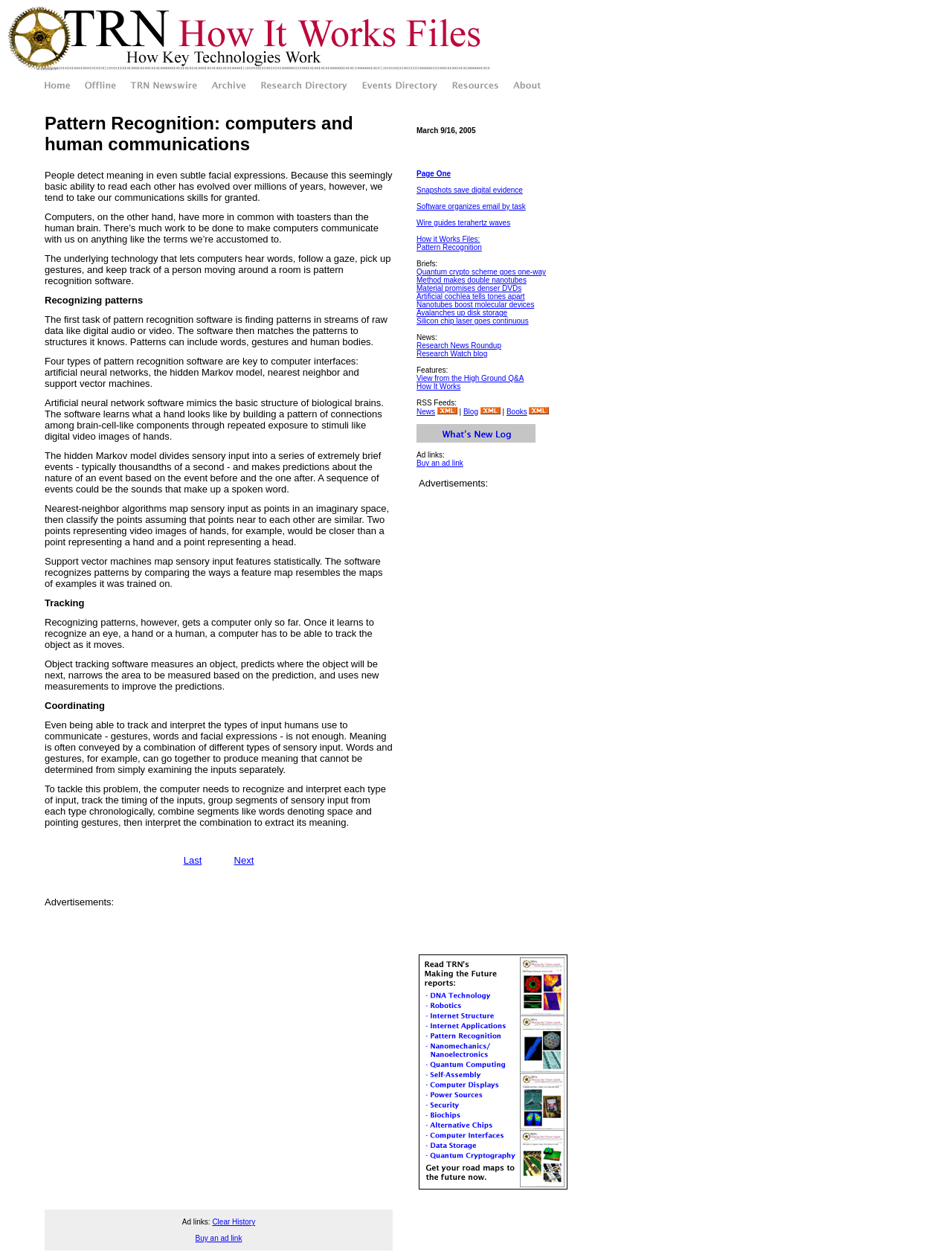Use a single word or phrase to answer the question:
What is the purpose of recognizing patterns in human communication?

To enable computers to communicate with humans